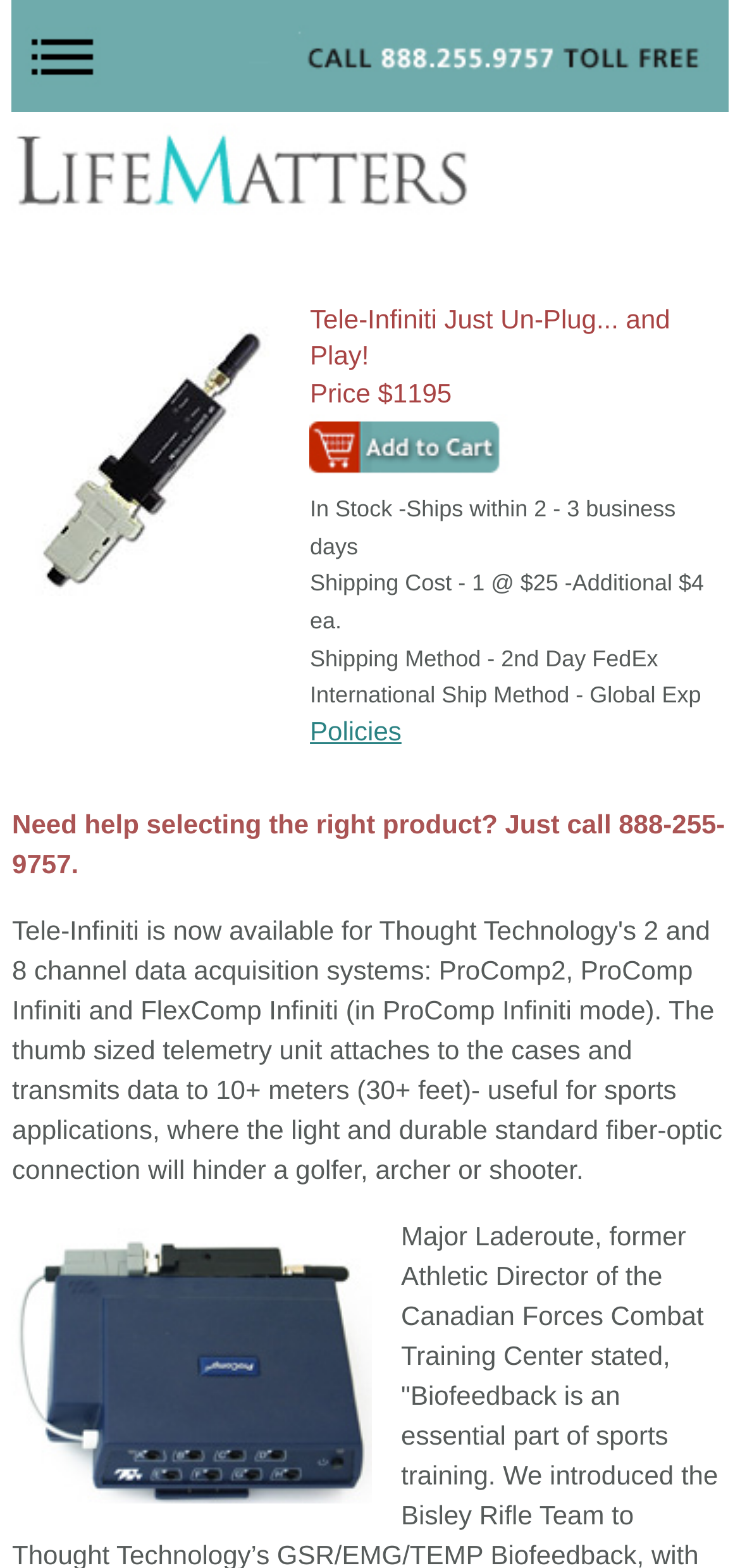Please give a short response to the question using one word or a phrase:
What is the price of Tele-Infiniti?

$1195